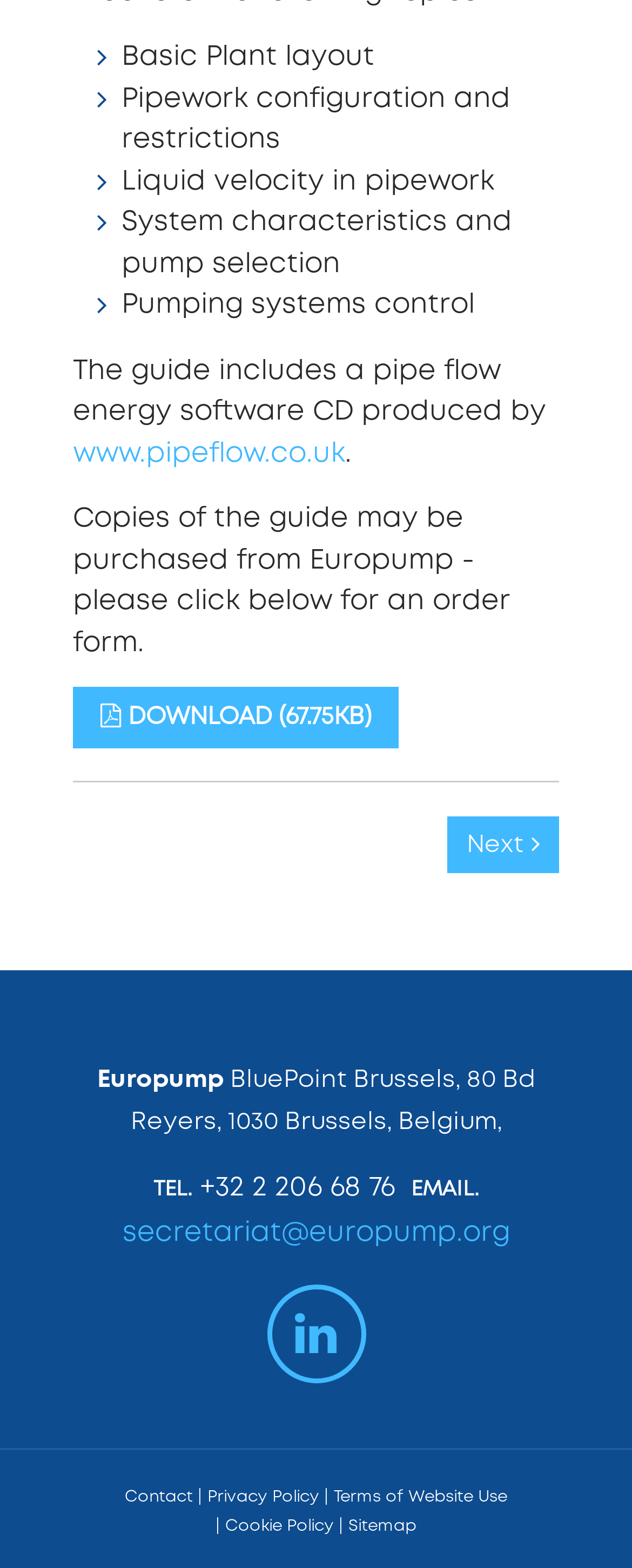Please identify the coordinates of the bounding box that should be clicked to fulfill this instruction: "Visit the pipeflow website".

[0.115, 0.276, 0.546, 0.3]